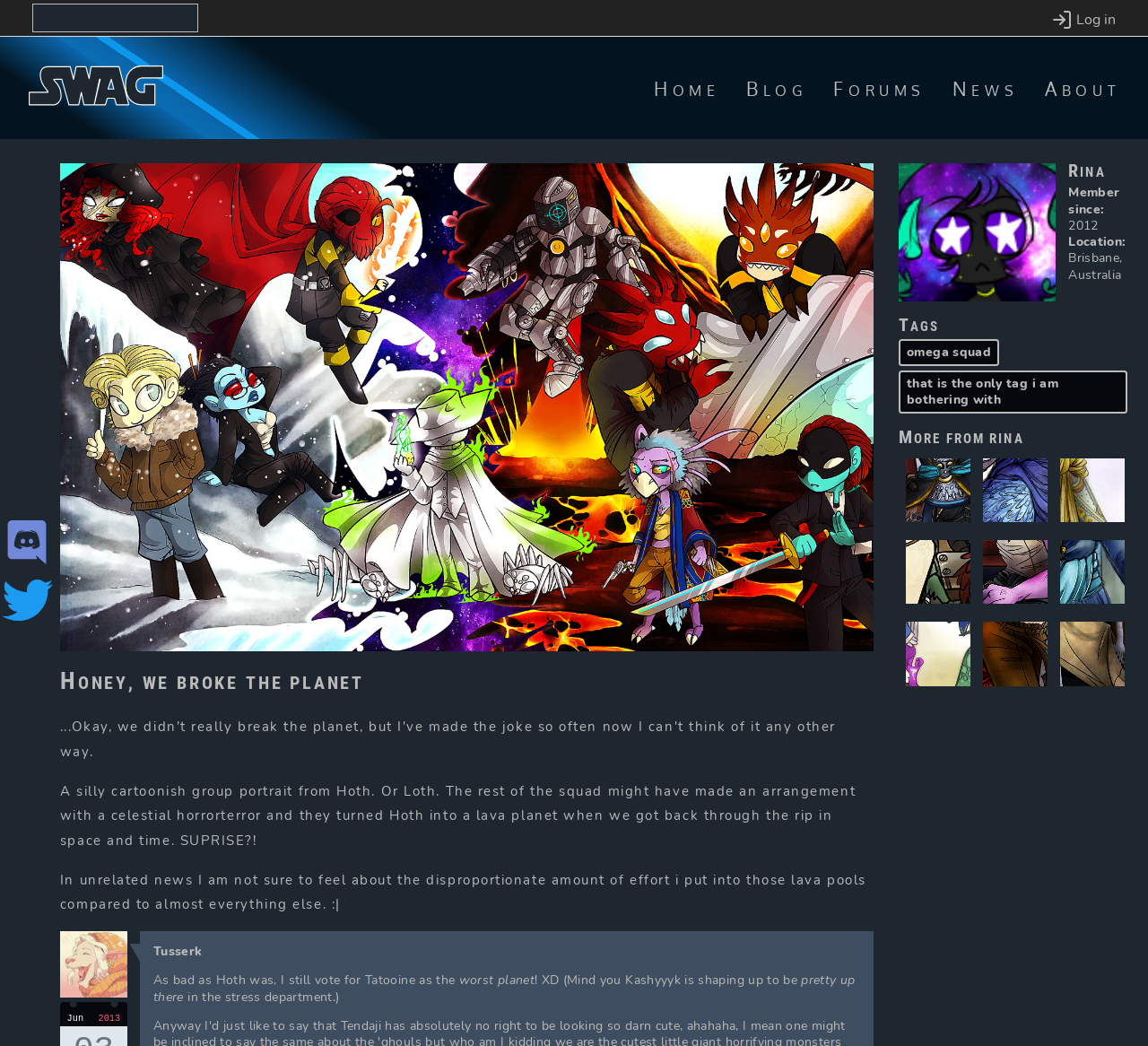What is the tag associated with the content?
Utilize the information in the image to give a detailed answer to the question.

I found the answer by looking at the section that says 'Tags' and noticing that 'omega squad' is the only tag listed.